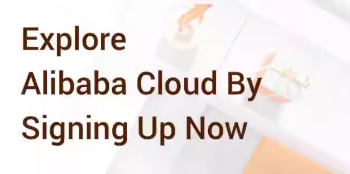What is the tone of the promotional message?
Examine the image and give a concise answer in one word or a short phrase.

Encouraging